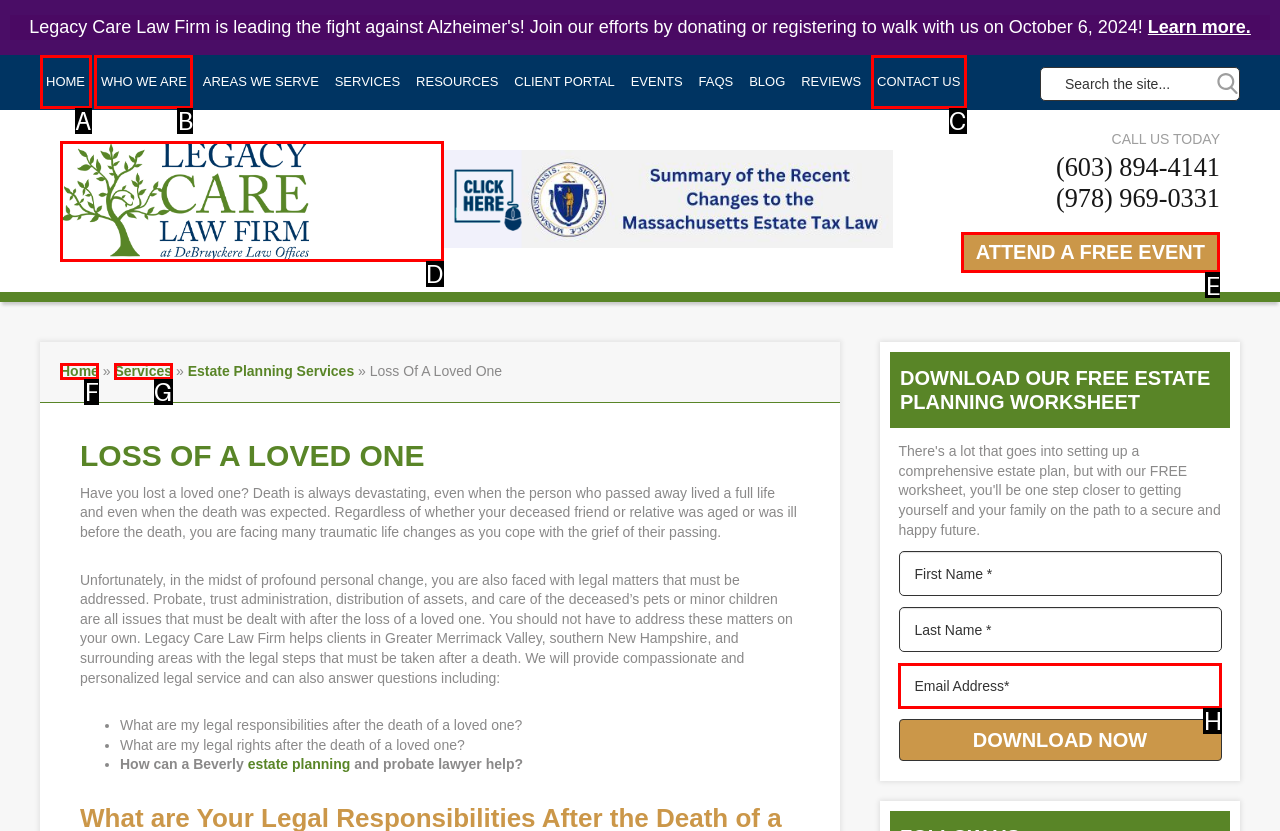For the task: visit Palace of Caserta, specify the letter of the option that should be clicked. Answer with the letter only.

None